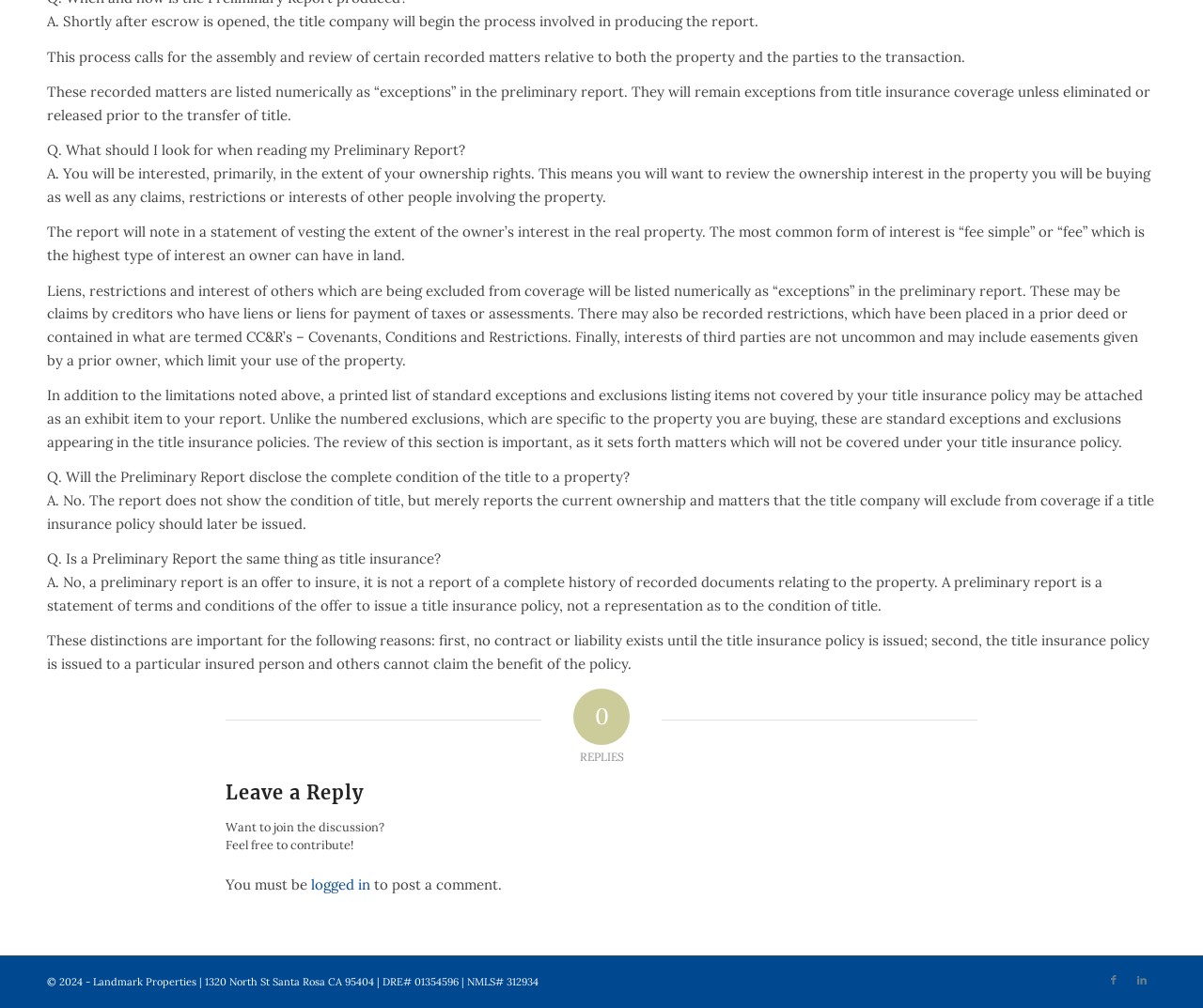Locate the bounding box of the UI element with the following description: "Facebook".

[0.914, 0.958, 0.938, 0.986]